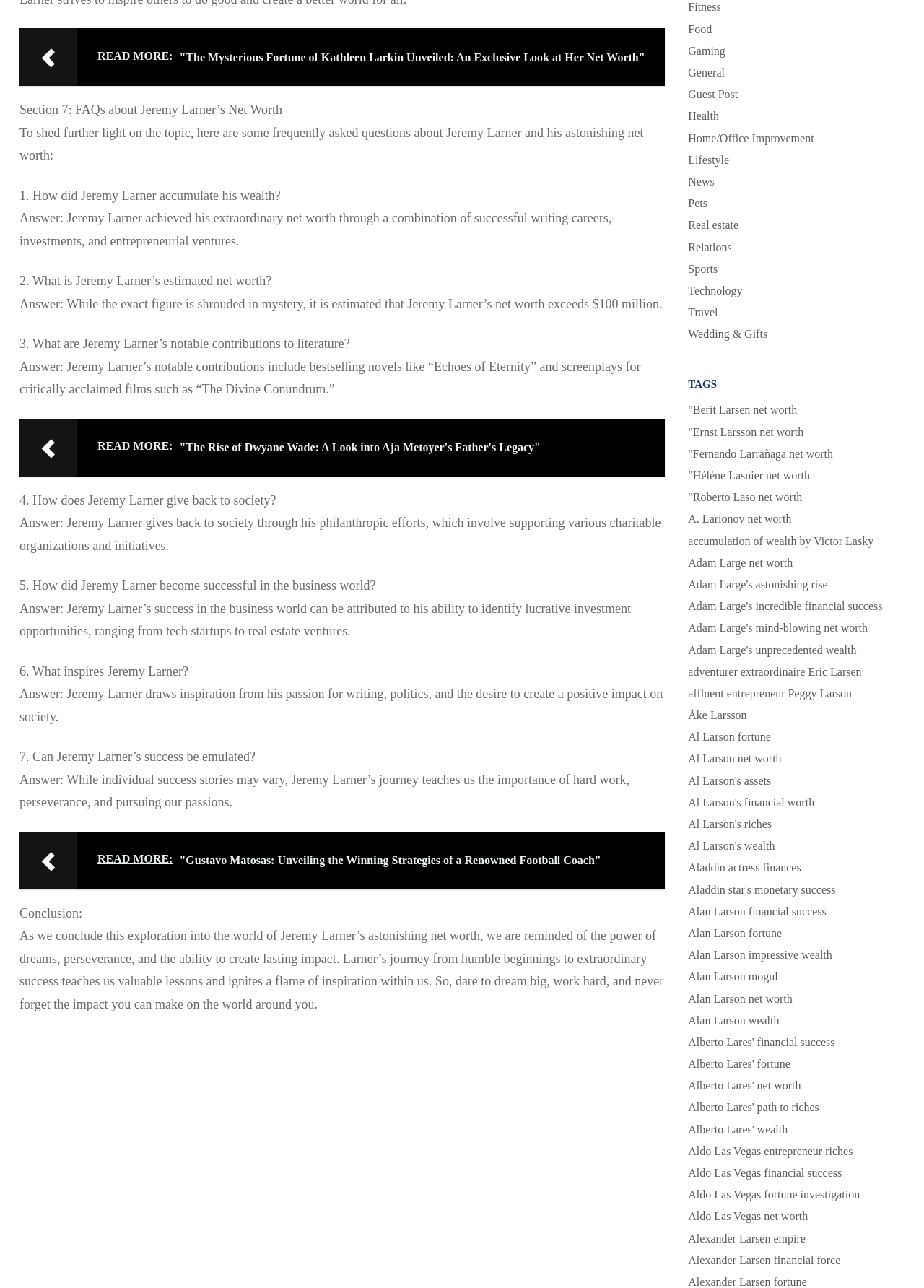What is the estimated net worth of Jeremy Larner?
Using the image as a reference, give a one-word or short phrase answer.

Over $100 million